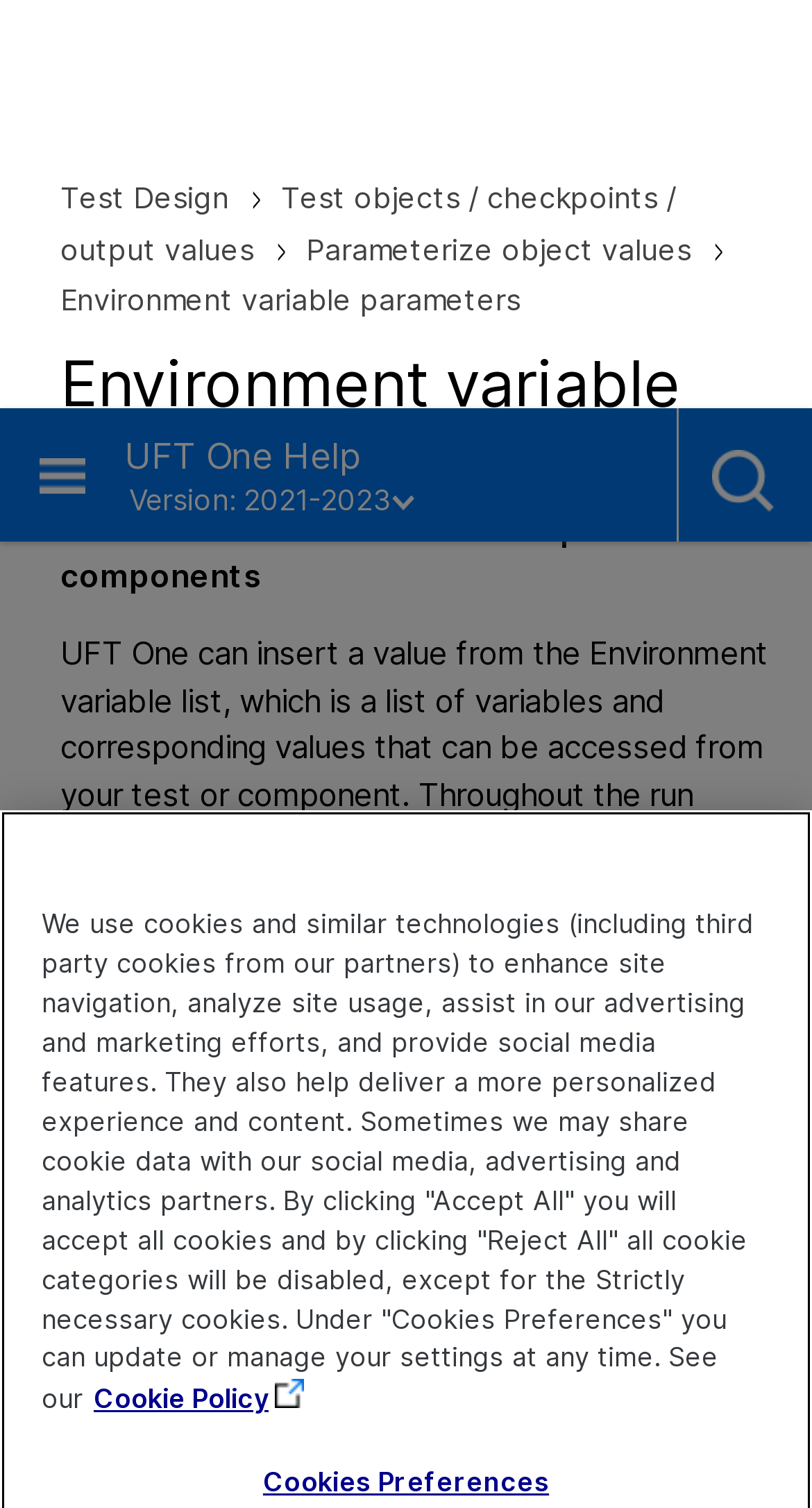Provide a one-word or short-phrase response to the question:
How many ways to create environment variables are mentioned?

Two